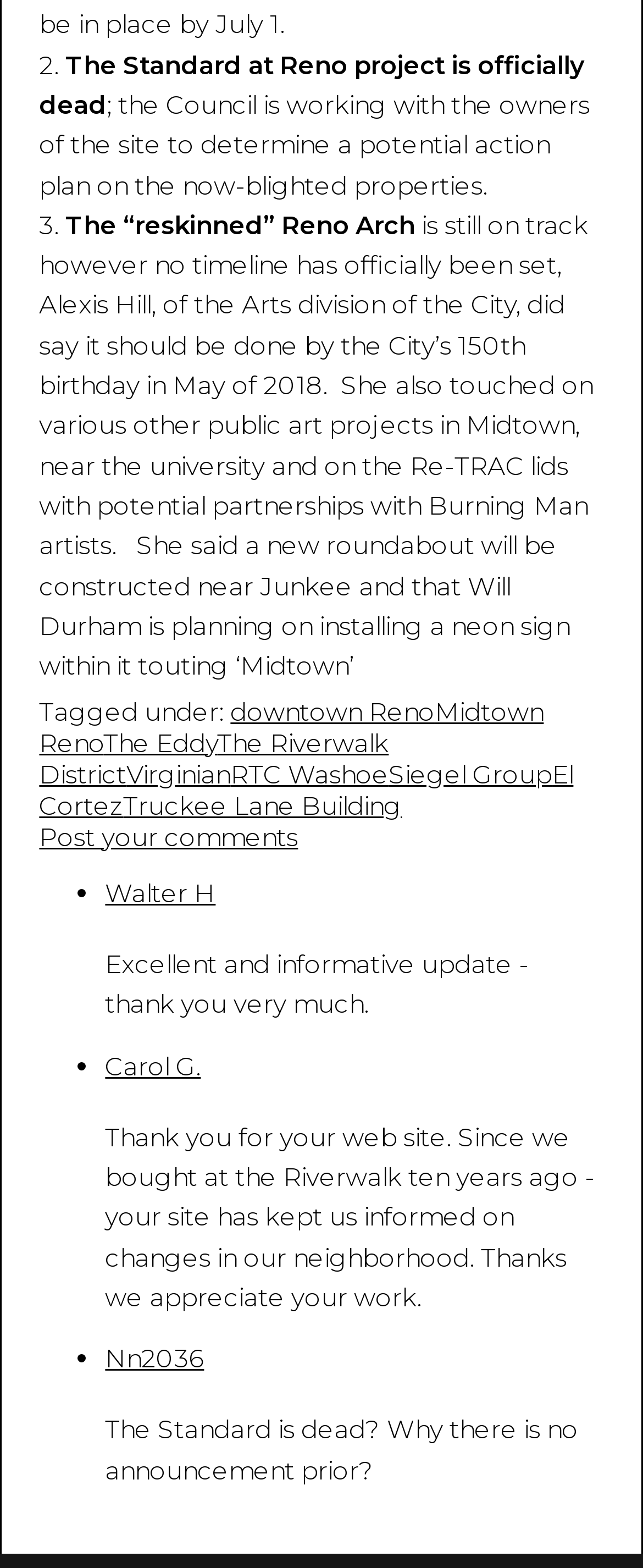Use a single word or phrase to respond to the question:
What is the status of the Standard at Reno project?

Dead